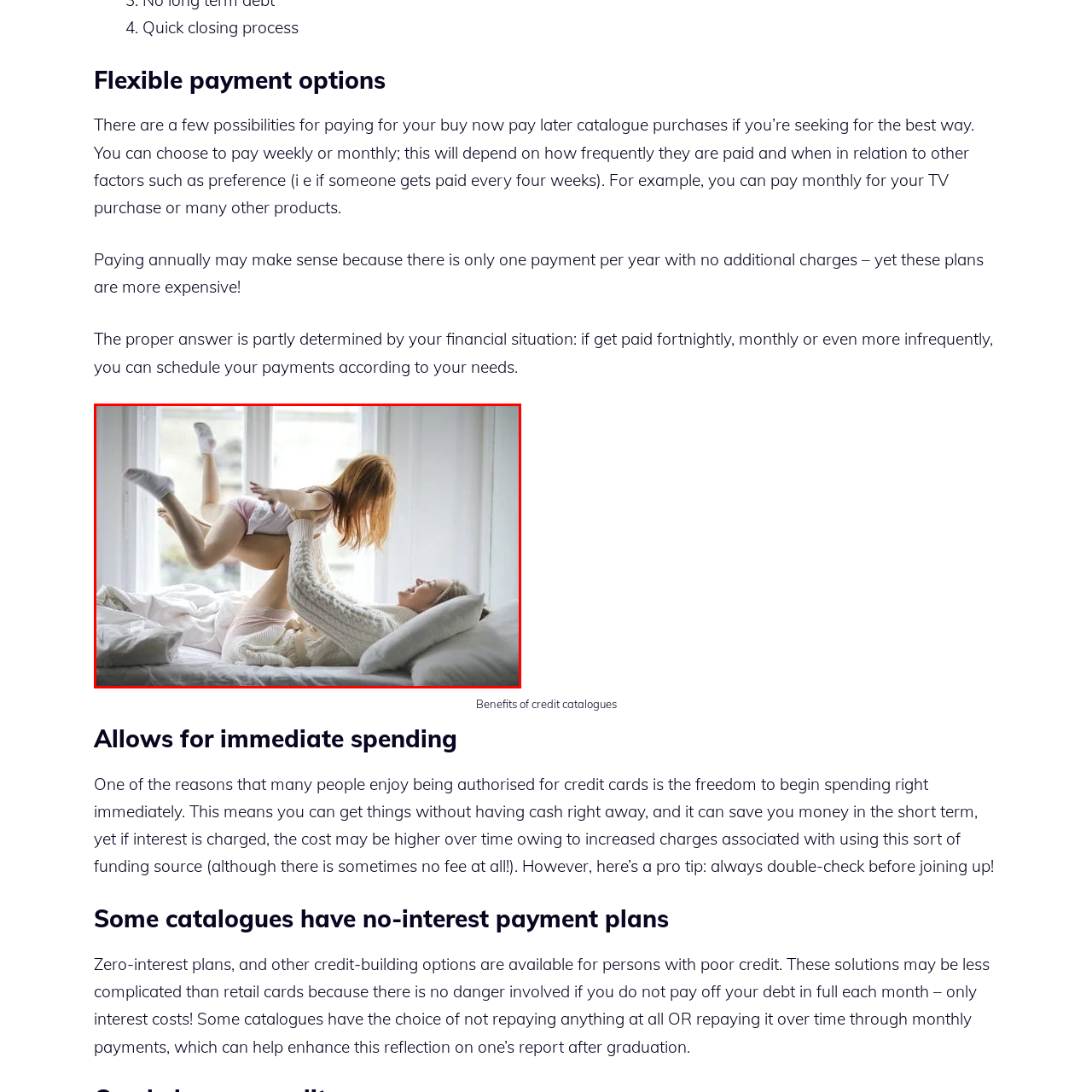Describe the features and objects visible in the red-framed section of the image in detail.

The image portrays a joyful moment between a mother and her child engaged in playful interaction on a cozy bed. The mother, dressed in a soft, cream-colored sweater, lies back against plush pillows, her face illuminated with laughter and delight. The child, who appears to have bright red hair, is playfully lifted in the air, exuding energy and happiness as they embrace the carefree moment. The setting features large windows that let in natural light, enhancing the warm and inviting atmosphere of the room. The bed is adorned with white linens, creating a serene backdrop that emphasizes the bond and joy shared in this delightful playtime.